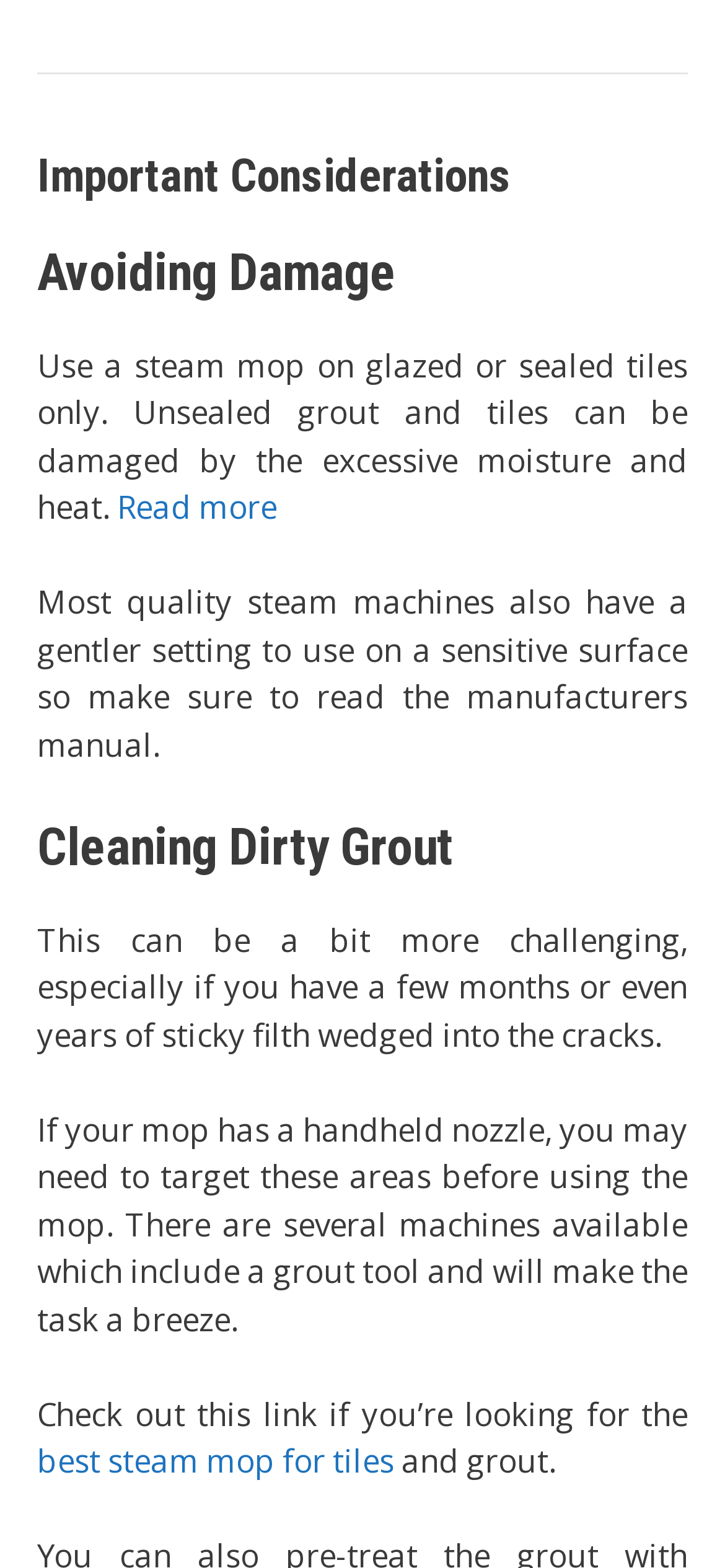What is the challenge in cleaning dirty grout?
Refer to the image and provide a thorough answer to the question.

According to the webpage, cleaning dirty grout can be challenging because of the sticky filth that gets wedged into the cracks, making it difficult to clean.